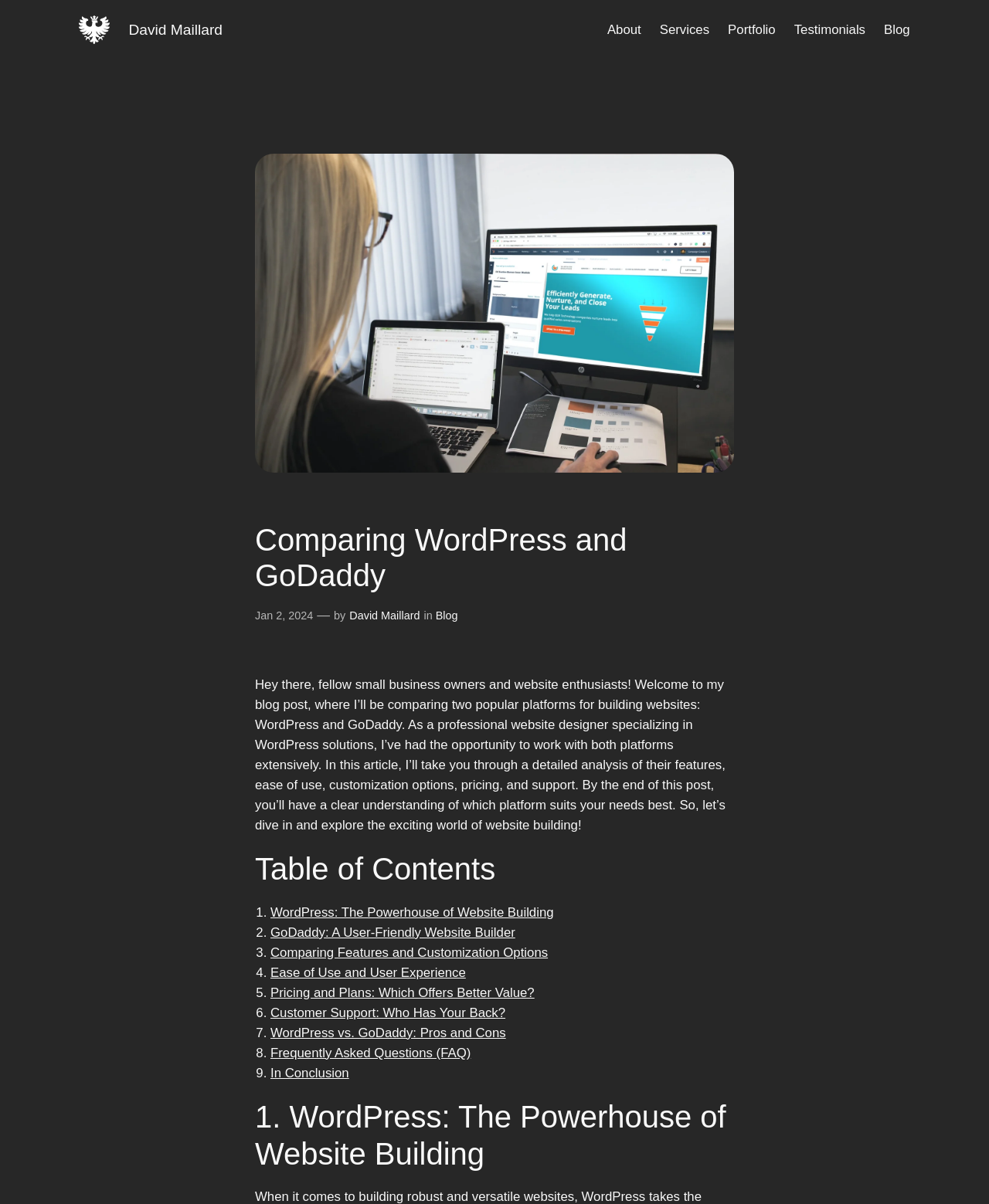Please identify the bounding box coordinates of the element on the webpage that should be clicked to follow this instruction: "Explore the 'WordPress: The Powerhouse of Website Building' section". The bounding box coordinates should be given as four float numbers between 0 and 1, formatted as [left, top, right, bottom].

[0.273, 0.751, 0.56, 0.764]